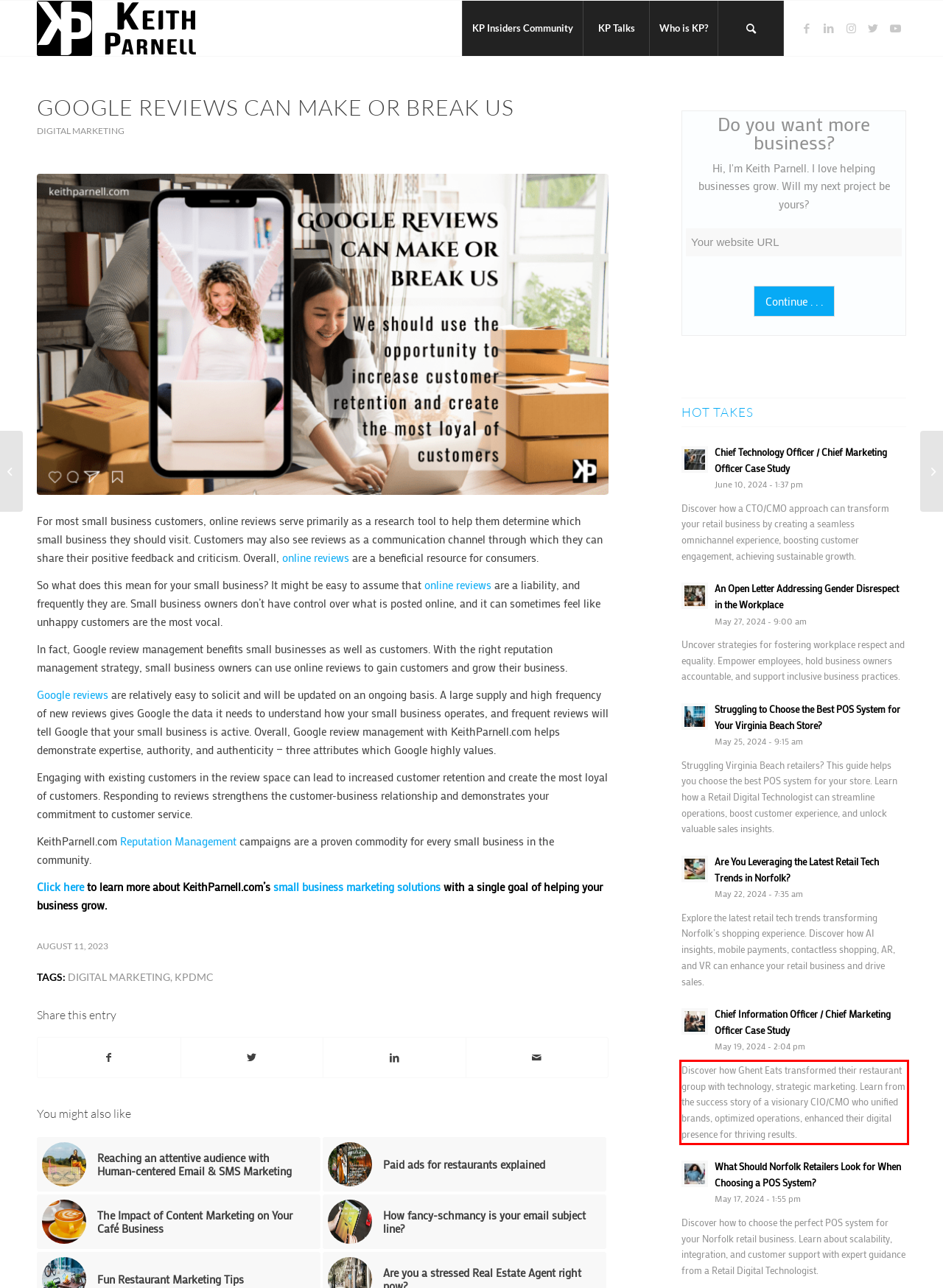Please perform OCR on the text within the red rectangle in the webpage screenshot and return the text content.

Discover how Ghent Eats transformed their restaurant group with technology, strategic marketing. Learn from the success story of a visionary CIO/CMO who unified brands, optimized operations, enhanced their digital presence for thriving results.